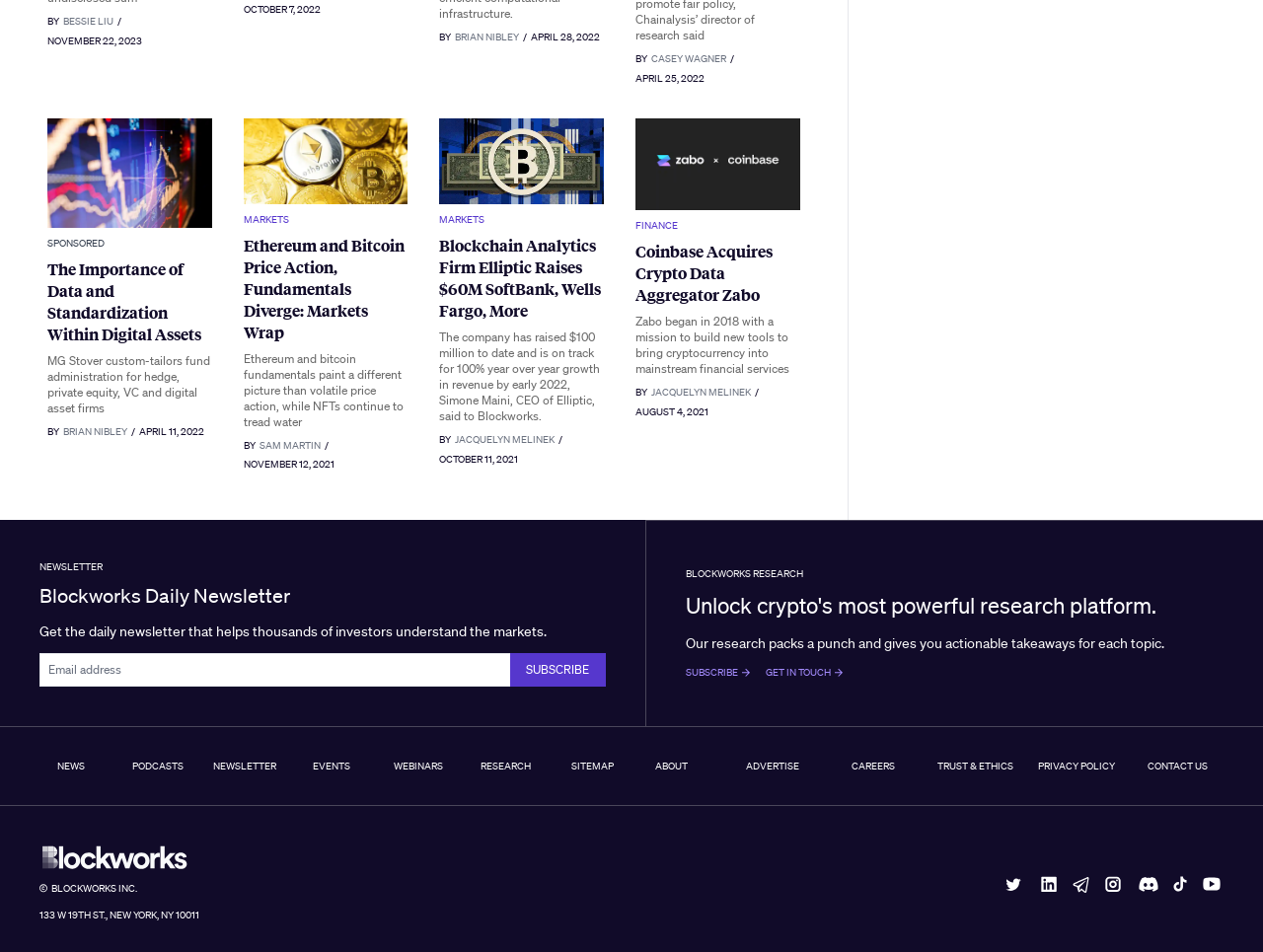From the element description parent_node: Instagram aria-label="Linkedin", predict the bounding box coordinates of the UI element. The coordinates must be specified in the format (top-left x, top-left y, bottom-right x, bottom-right y) and should be within the 0 to 1 range.

[0.821, 0.916, 0.84, 0.941]